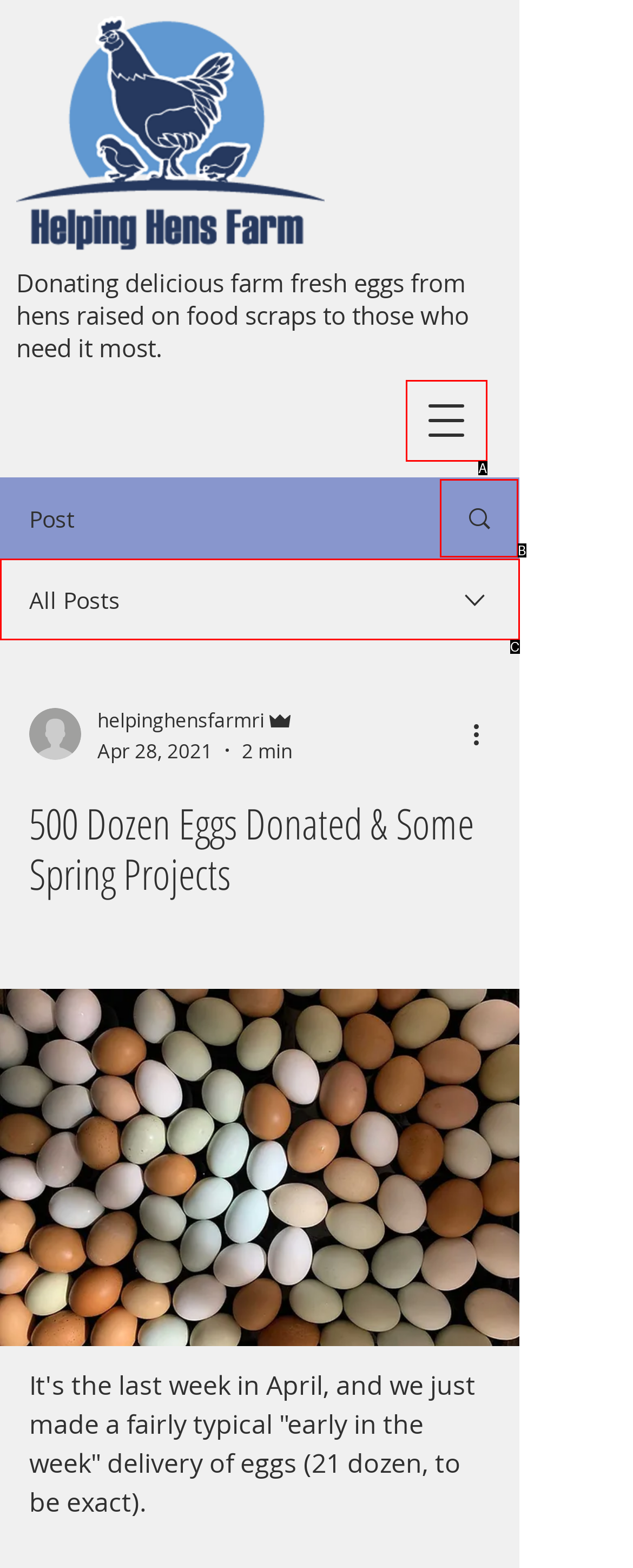From the given choices, determine which HTML element aligns with the description: Search Respond with the letter of the appropriate option.

B